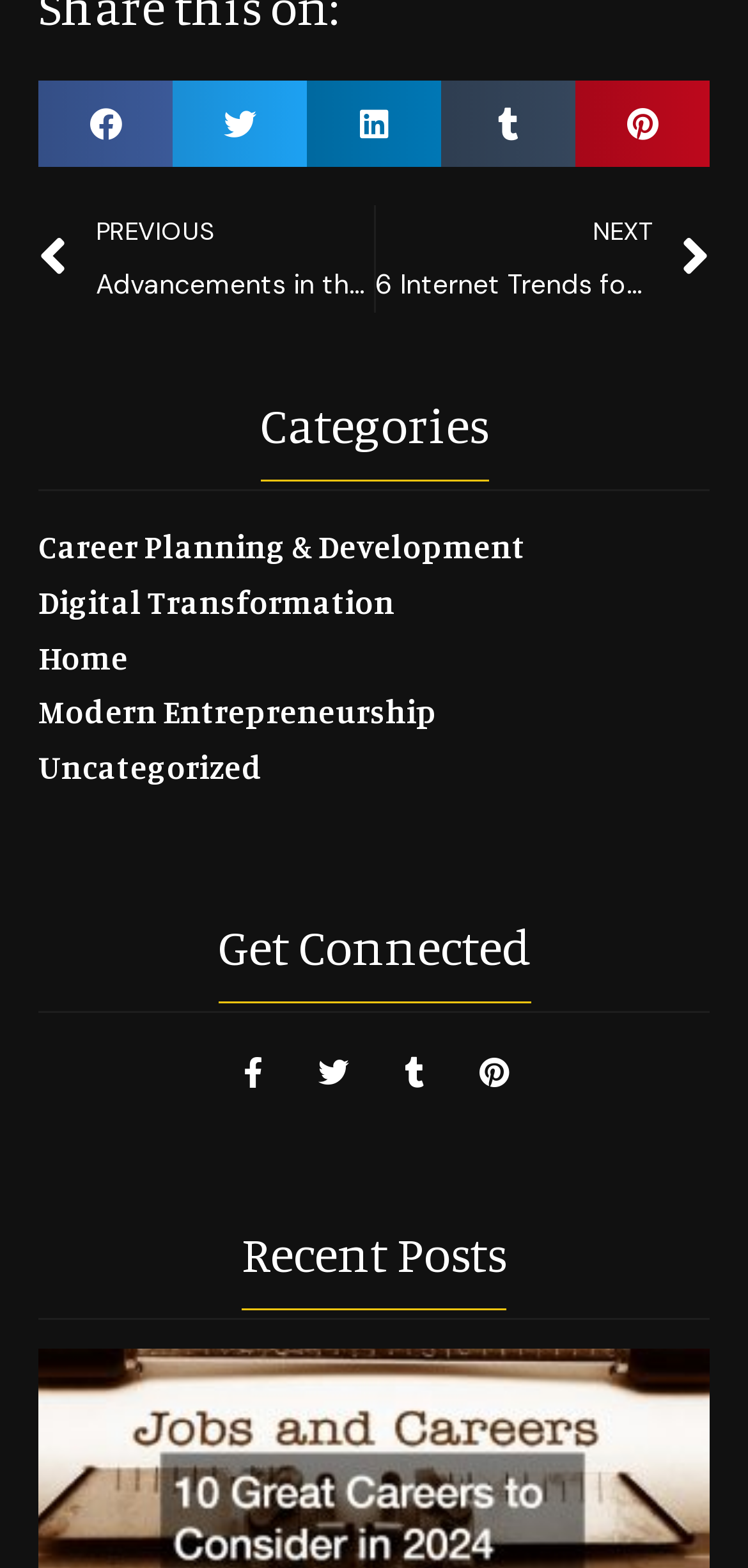Please find the bounding box coordinates of the element that needs to be clicked to perform the following instruction: "View Recent Posts". The bounding box coordinates should be four float numbers between 0 and 1, represented as [left, top, right, bottom].

[0.051, 0.777, 0.949, 0.822]